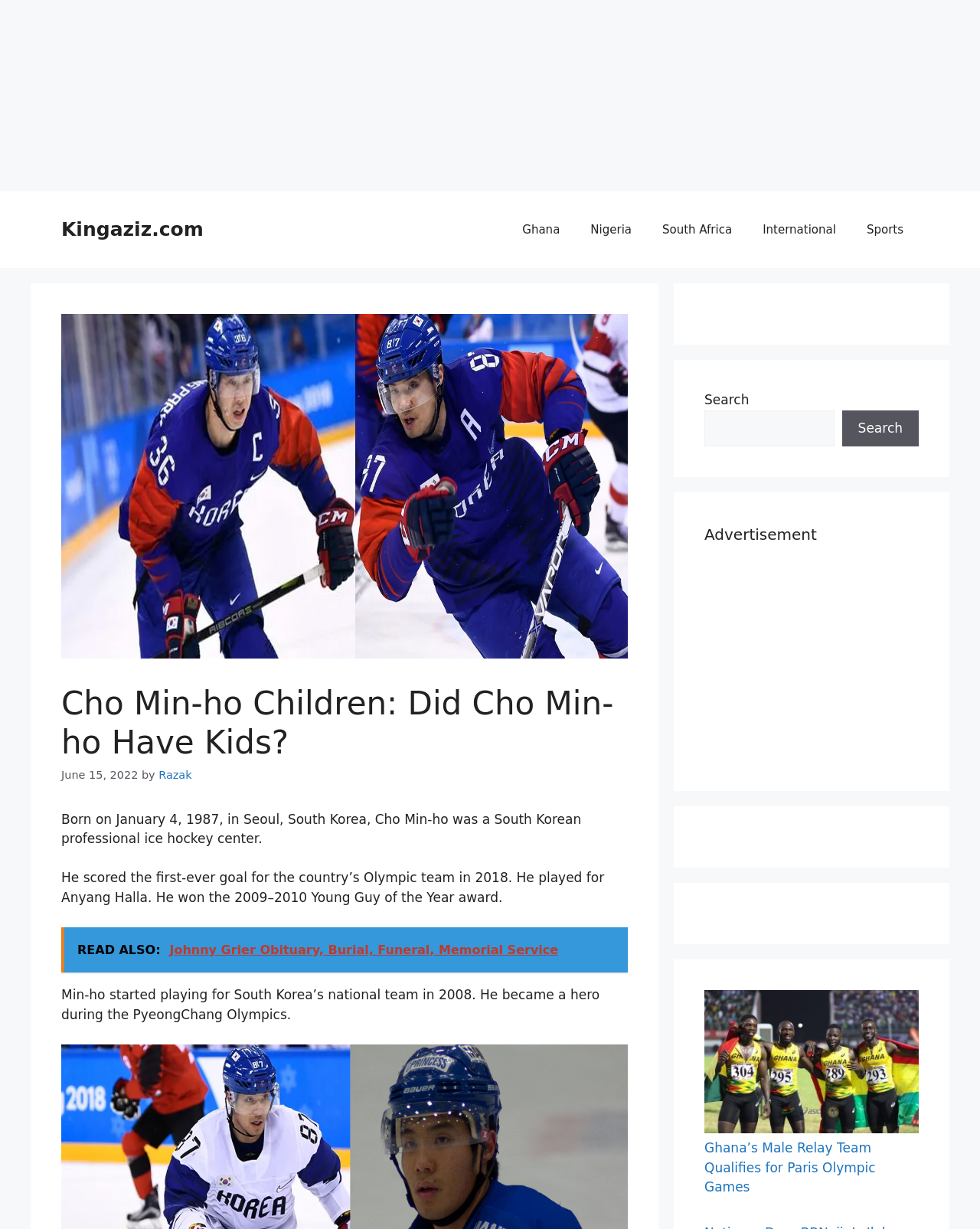Locate the primary heading on the webpage and return its text.

Cho Min-ho Children: Did Cho Min-ho Have Kids?